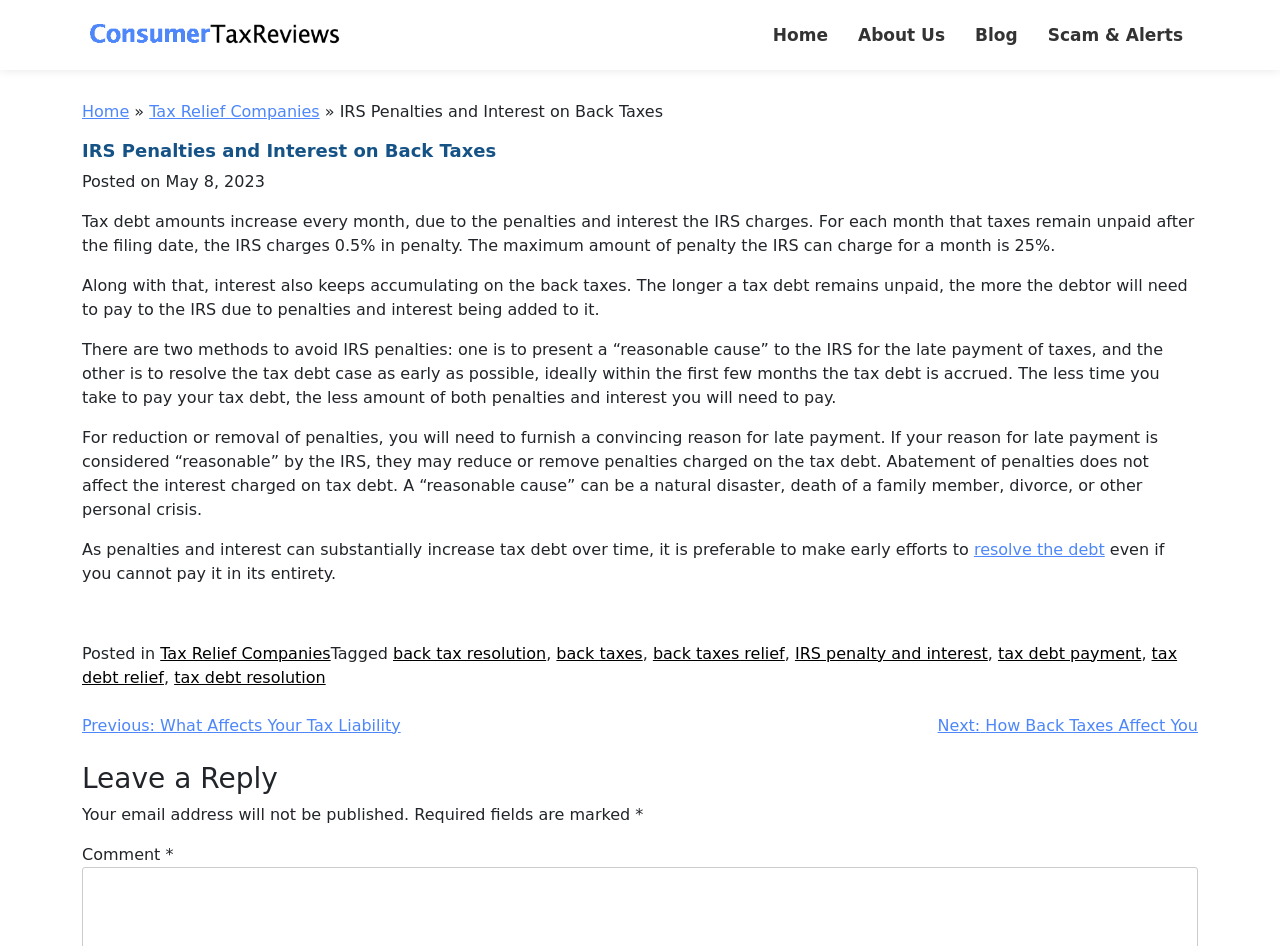Using the description: "Home", identify the bounding box of the corresponding UI element in the screenshot.

[0.592, 0.0, 0.659, 0.074]